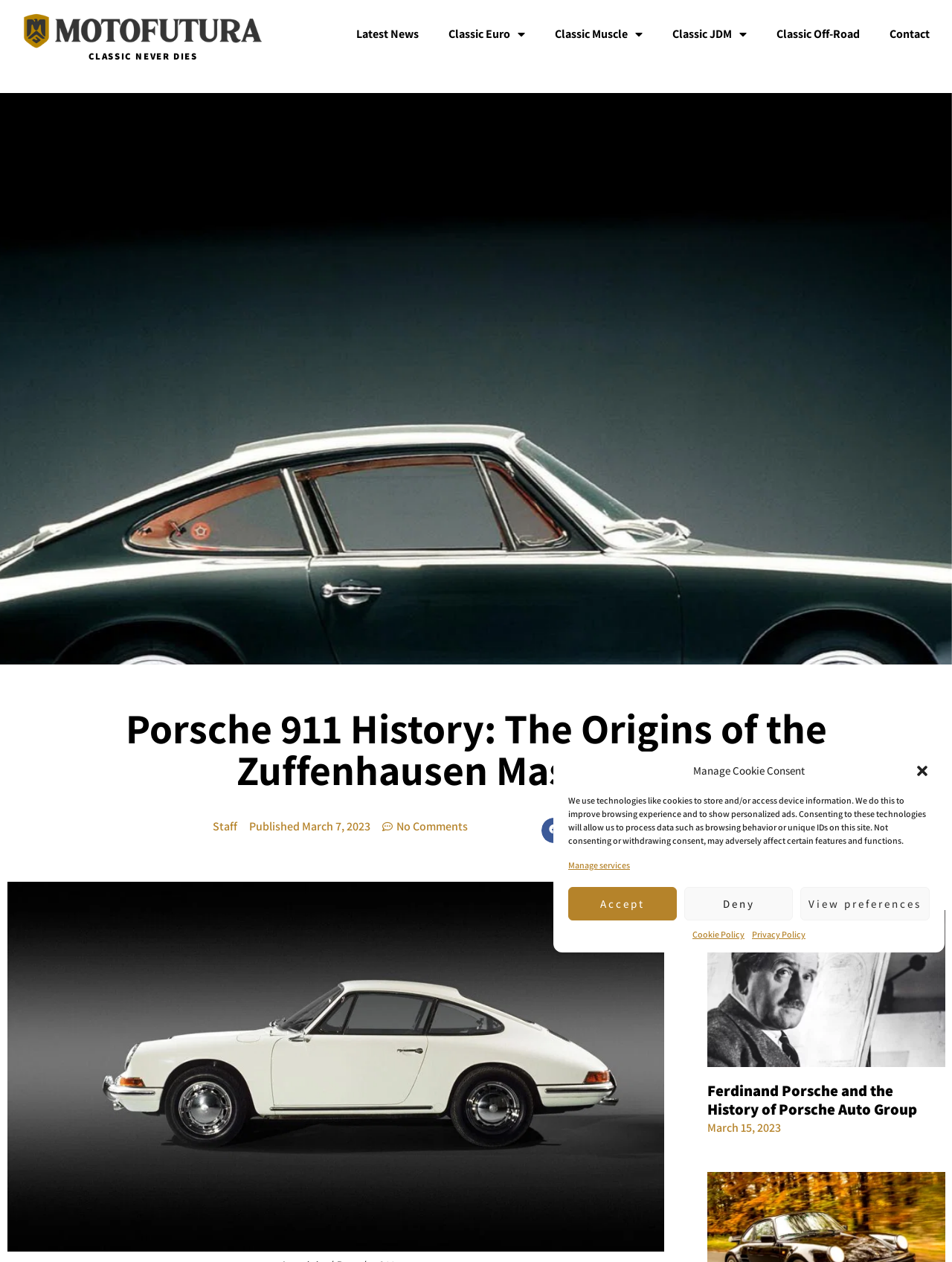Locate the bounding box coordinates of the element you need to click to accomplish the task described by this instruction: "Go to Latest News".

[0.359, 0.014, 0.455, 0.041]